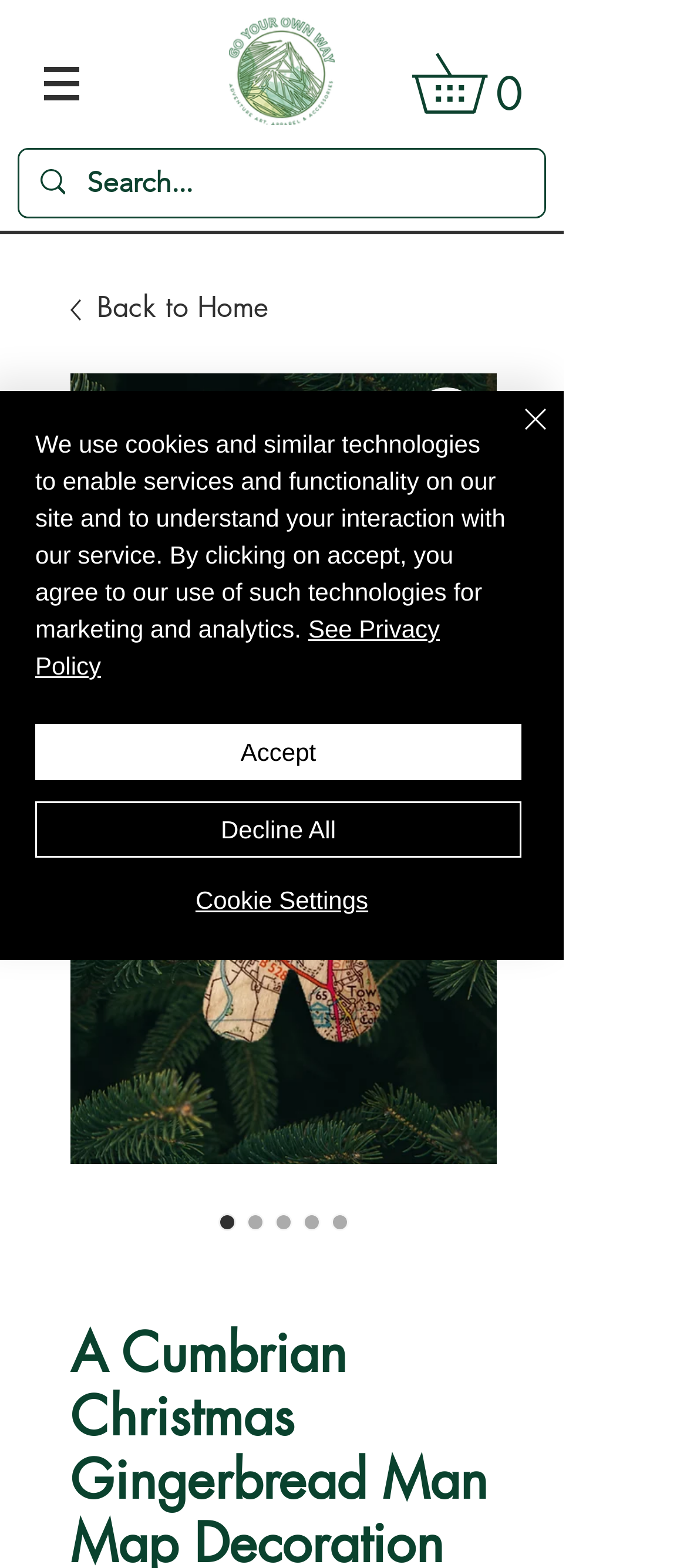Please respond to the question with a concise word or phrase:
How many items are in the cart?

0